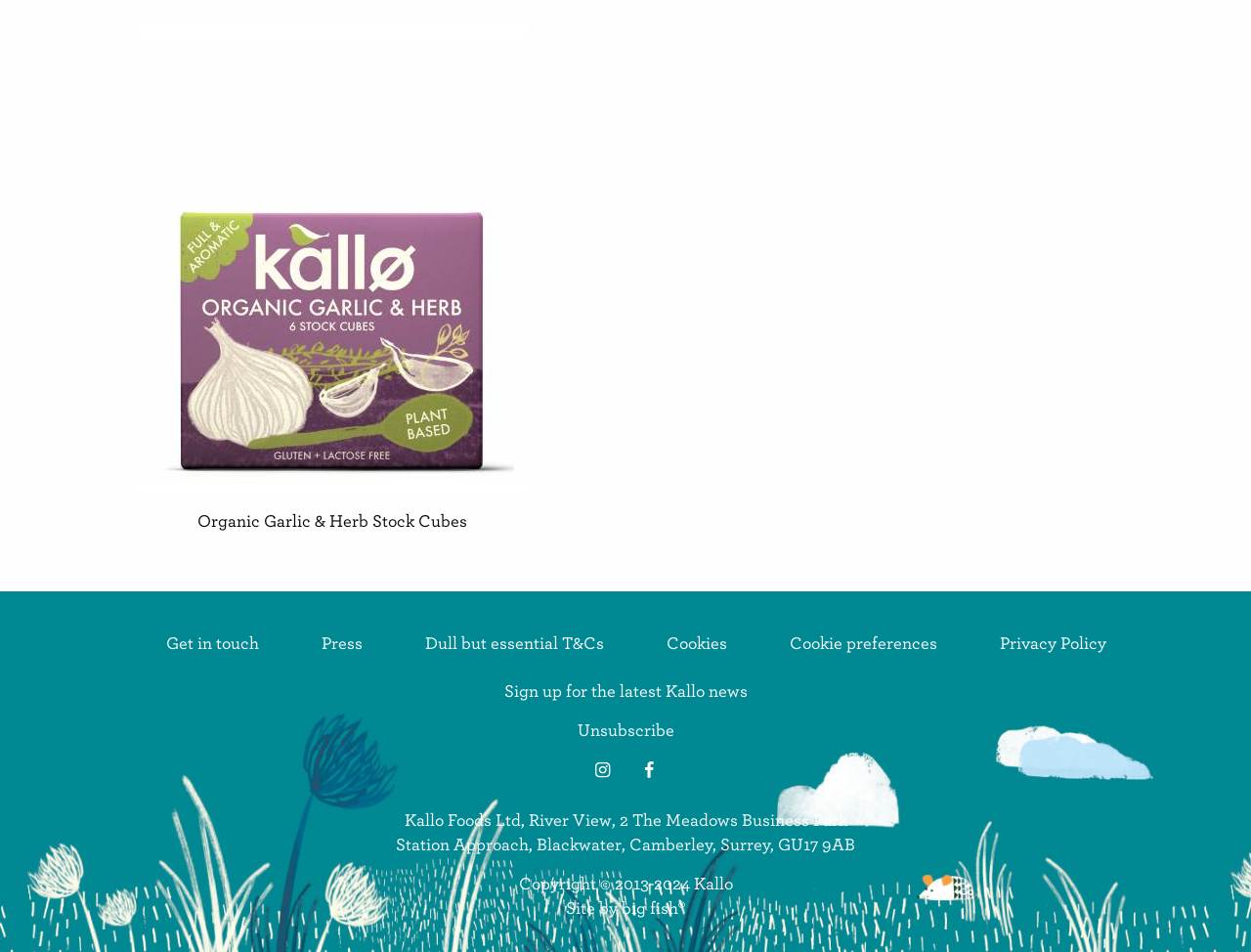What is the copyright year range of the website?
Answer the question with a single word or phrase, referring to the image.

2013-2024